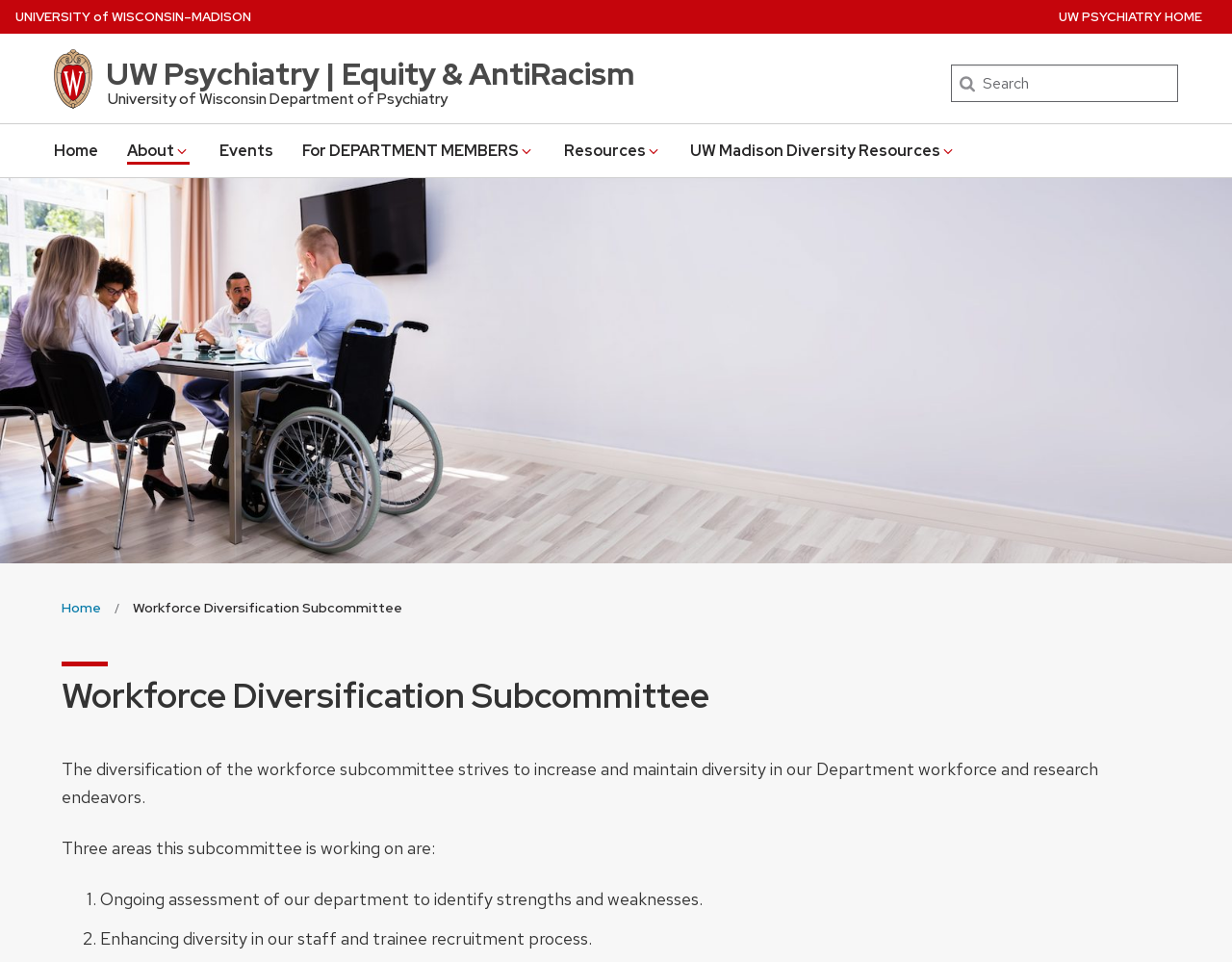How many areas is the subcommittee working on?
Using the image as a reference, give a one-word or short phrase answer.

Three